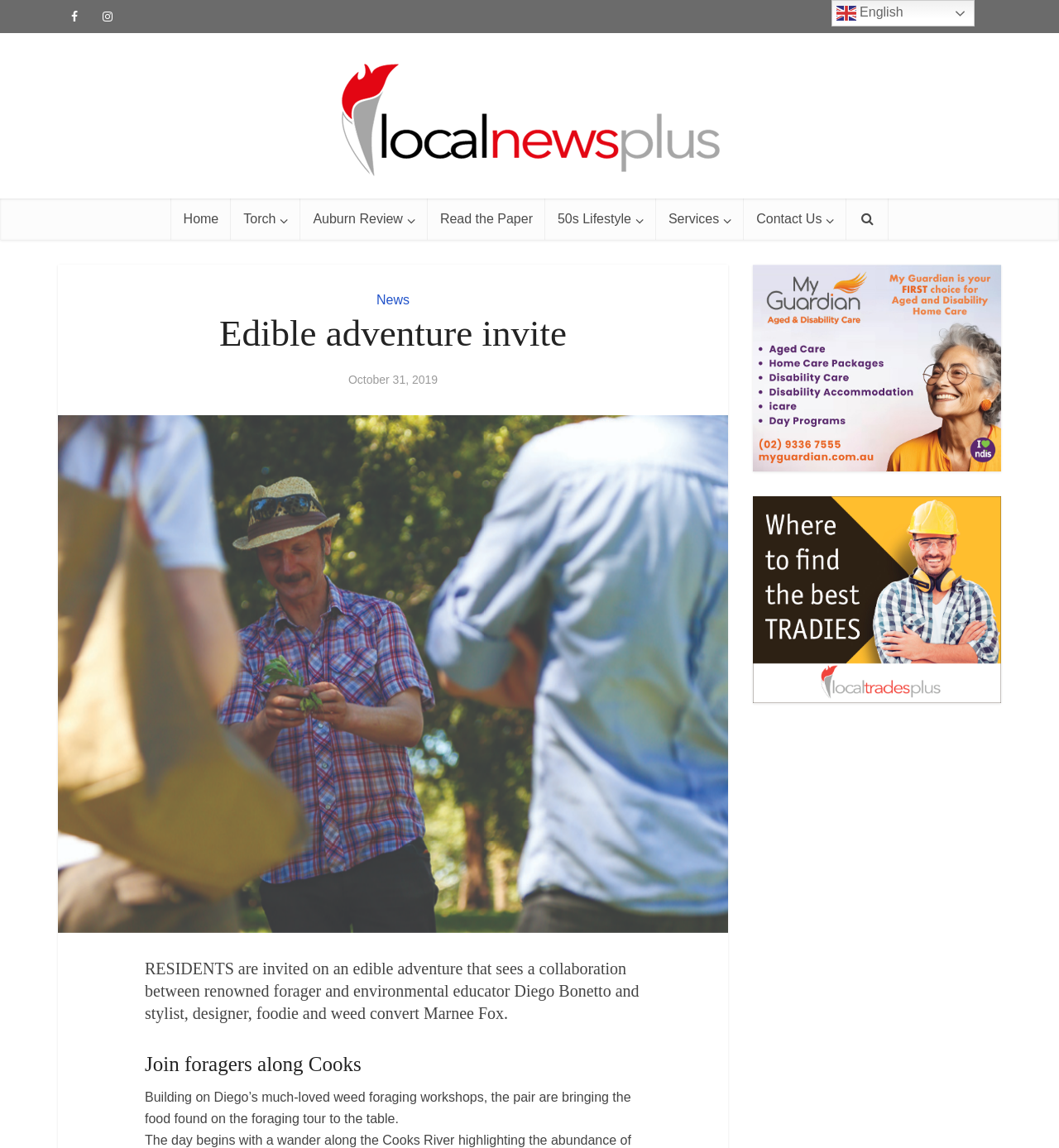Please identify the bounding box coordinates of the area I need to click to accomplish the following instruction: "View the English version".

[0.785, 0.0, 0.92, 0.023]